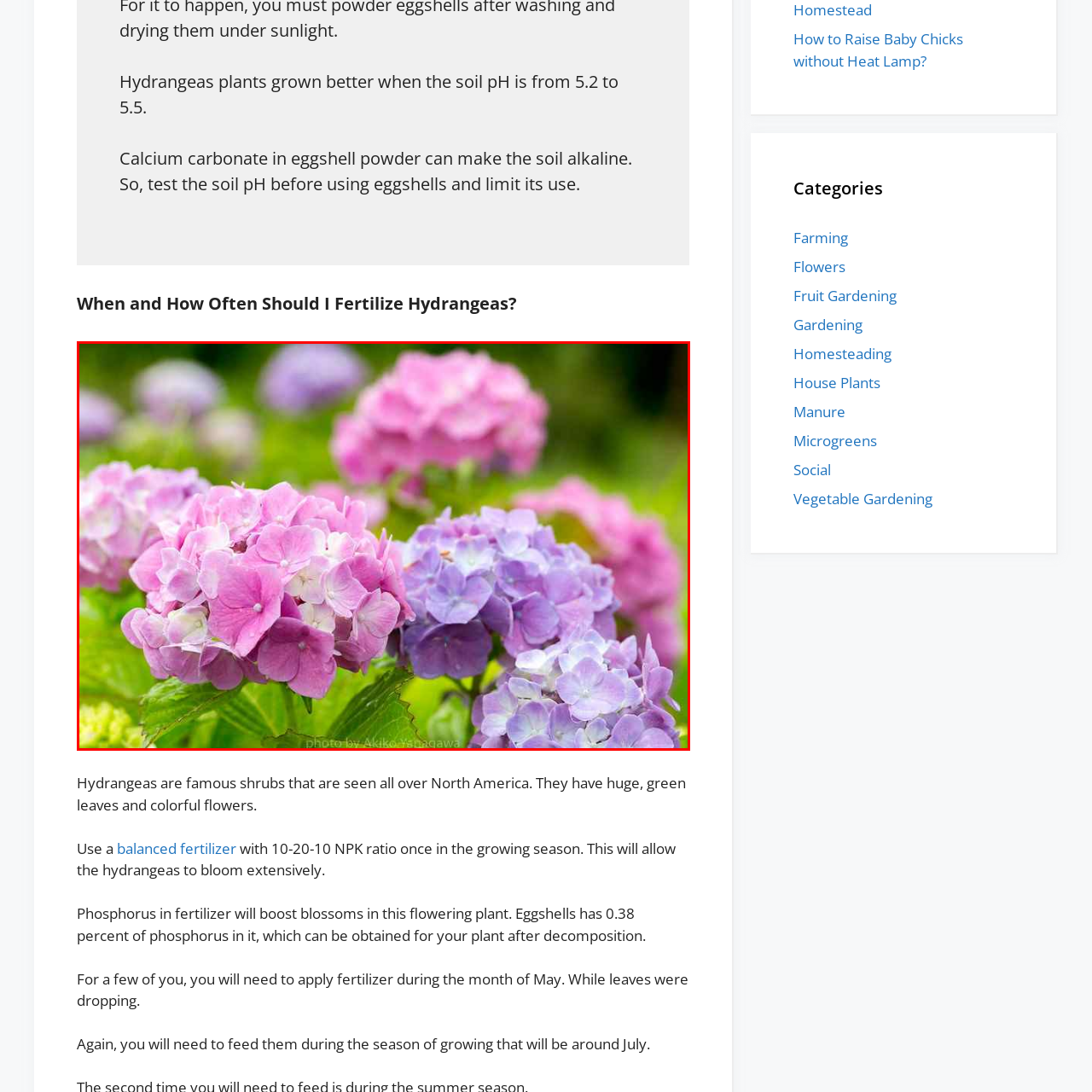Provide an extensive and detailed caption for the image section enclosed by the red boundary.

The image showcases vibrant hydrangea flowers in a garden setting, featuring clusters of pink and purple blooms nestled among lush green leaves. These ornamental shrubs, well-loved across North America, are celebrated for their substantial foliage and striking colors, which can vary based on soil pH. Hydrangeas thrive best when the soil pH is between 5.2 and 5.5. Moreover, the image echoes the sentiment that the natural beauty of these plants can be enhanced with proper care, including the appropriate use of fertilizers during the growing season. The delicate texture and harmonious colors of the flowers exemplify the charm of gardening, inviting viewers to appreciate the intricate beauty of nature.